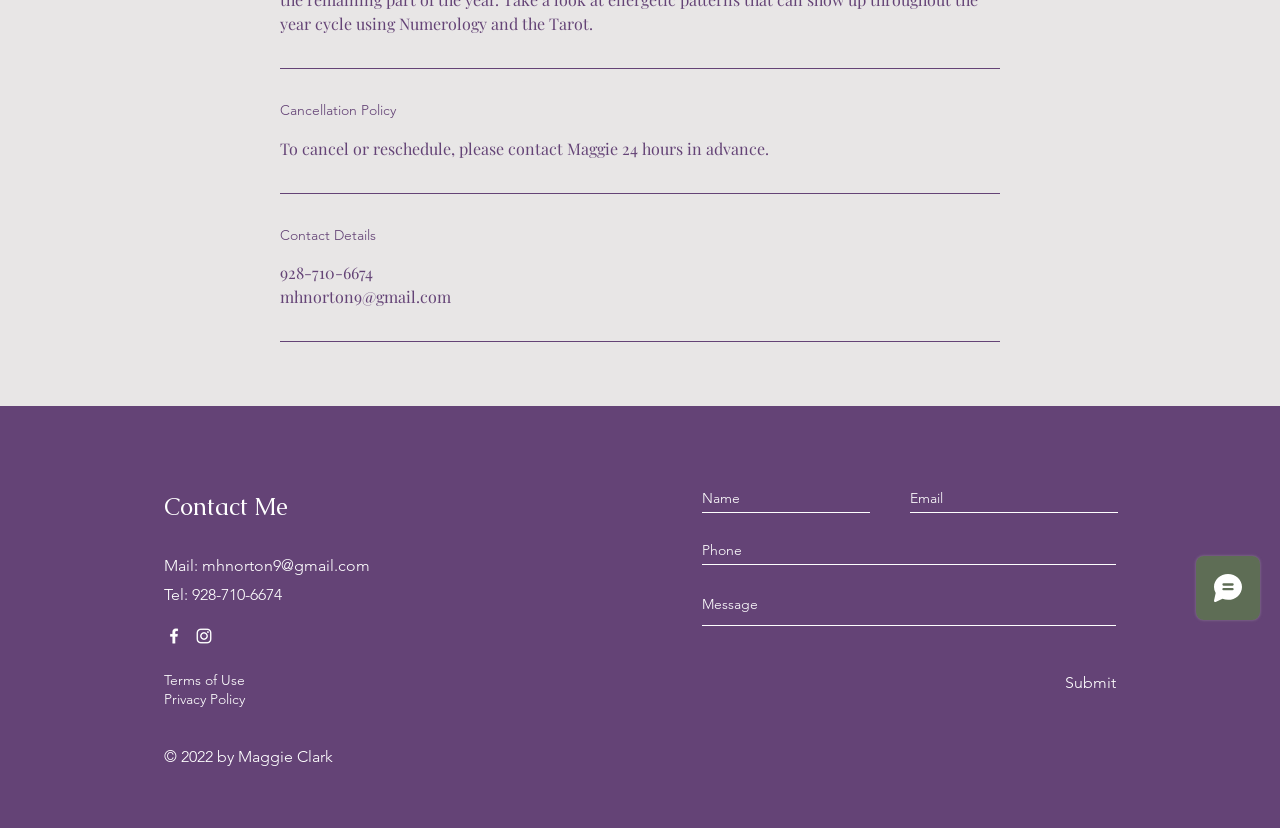Bounding box coordinates should be provided in the format (top-left x, top-left y, bottom-right x, bottom-right y) with all values between 0 and 1. Identify the bounding box for this UI element: aria-label="Email" name="email" placeholder="Email"

[0.711, 0.587, 0.873, 0.619]